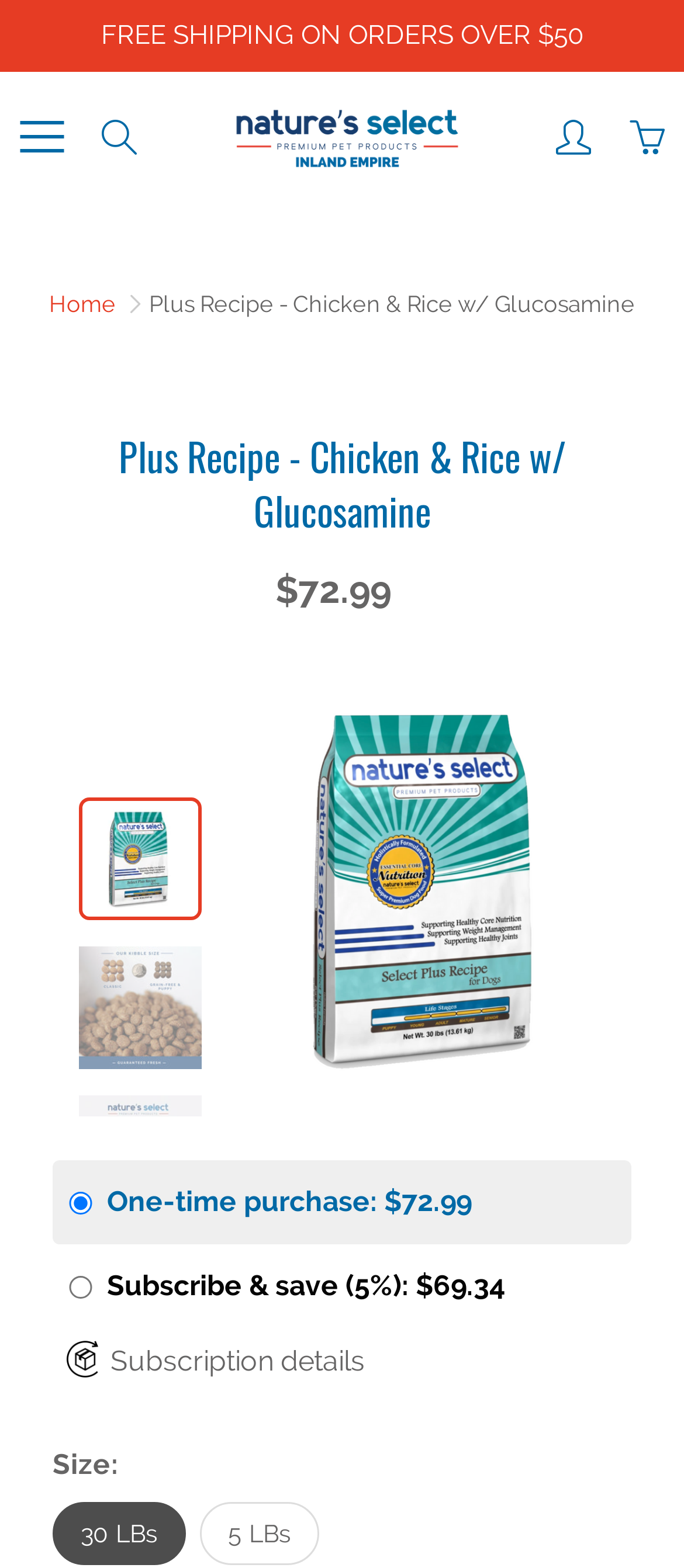What is the primary heading on this webpage?

Plus Recipe - Chicken & Rice w/ Glucosamine